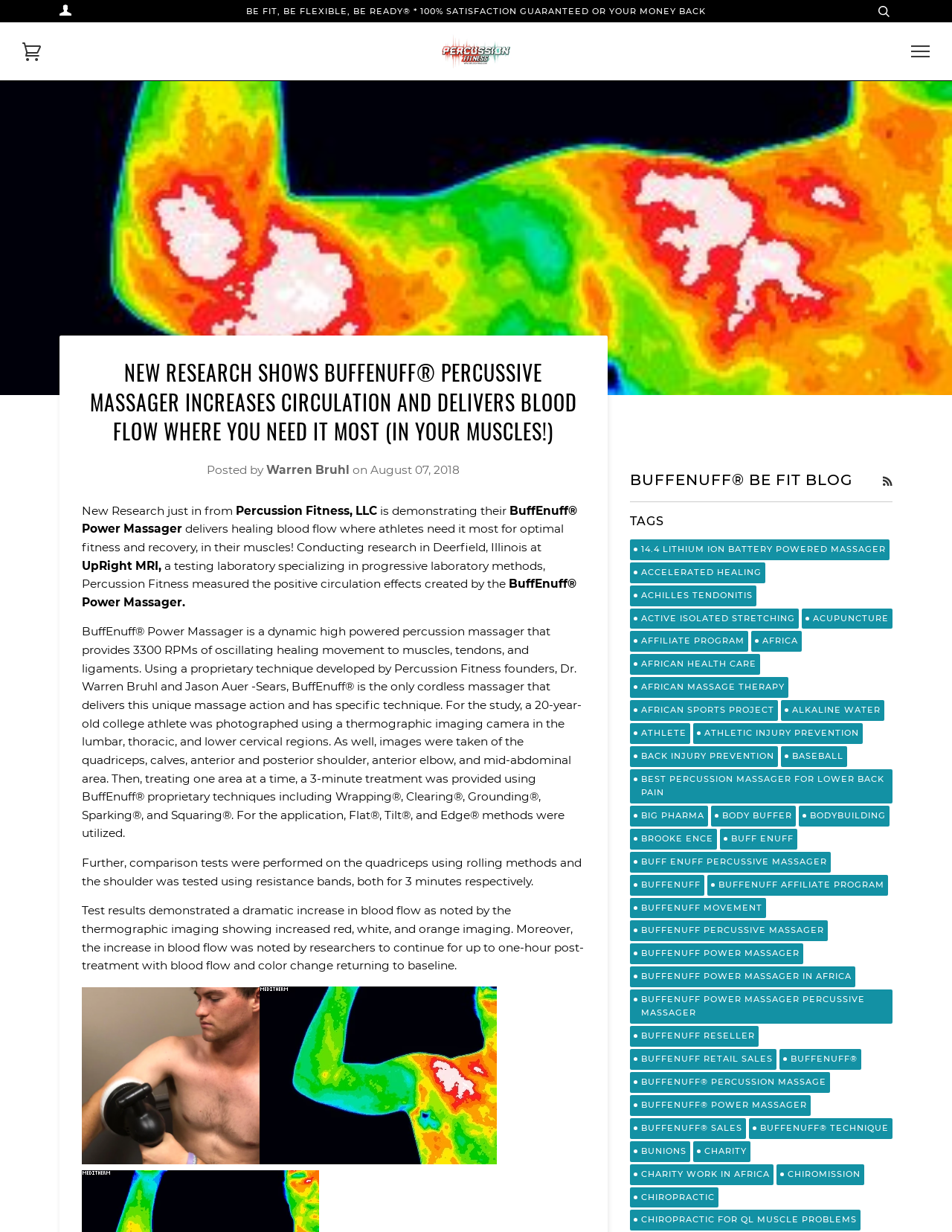Please find the bounding box coordinates of the element's region to be clicked to carry out this instruction: "Read the blog post about new research on BuffEnuff Percussive Massager".

[0.086, 0.291, 0.615, 0.362]